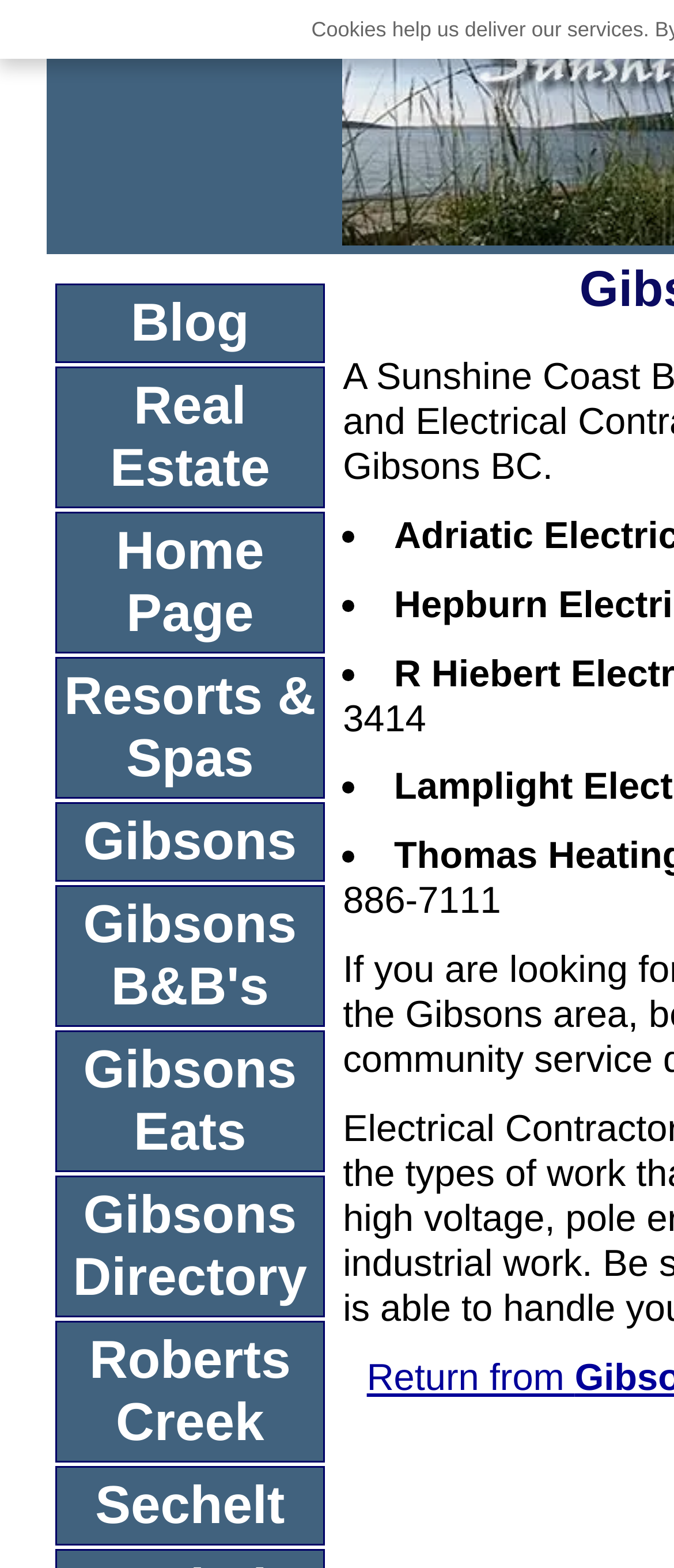Identify the bounding box coordinates of the element that should be clicked to fulfill this task: "Click on the 'Gibsons Electricians' table cell". The coordinates should be provided as four float numbers between 0 and 1, i.e., [left, top, right, bottom].

[0.068, 0.002, 0.496, 0.162]